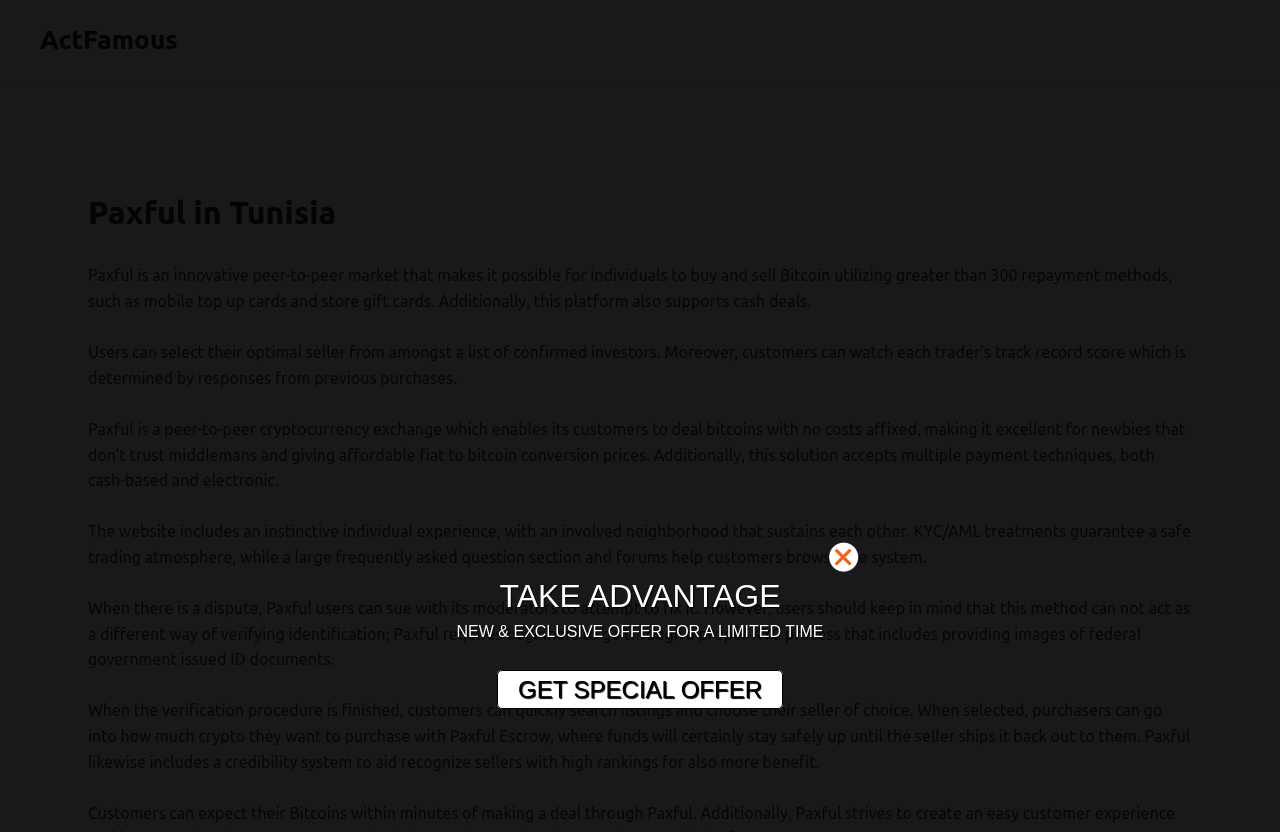Find the UI element described as: "732.873.0212" and predict its bounding box coordinates. Ensure the coordinates are four float numbers between 0 and 1, [left, top, right, bottom].

None